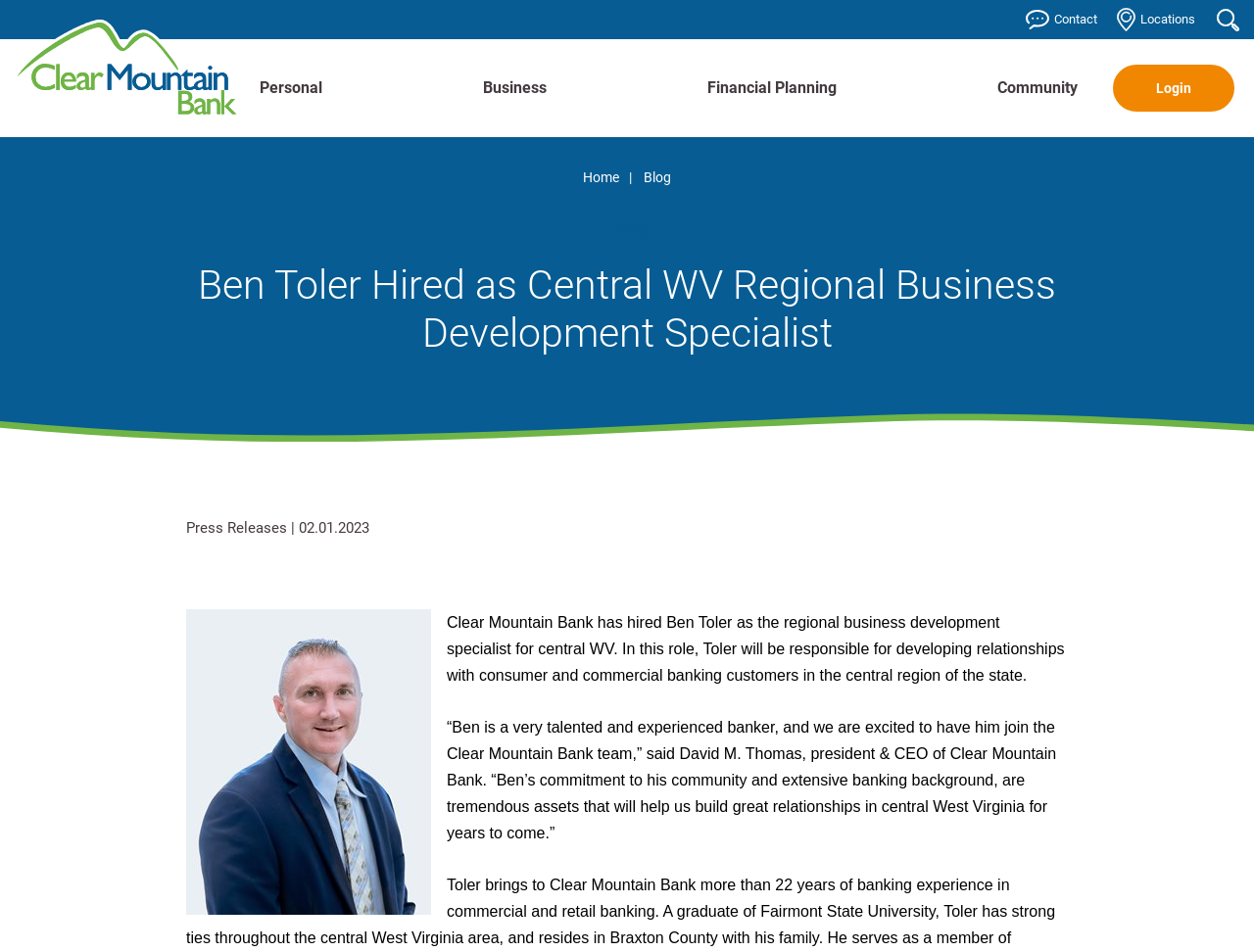Could you determine the bounding box coordinates of the clickable element to complete the instruction: "Go to the Home page"? Provide the coordinates as four float numbers between 0 and 1, i.e., [left, top, right, bottom].

[0.465, 0.174, 0.511, 0.199]